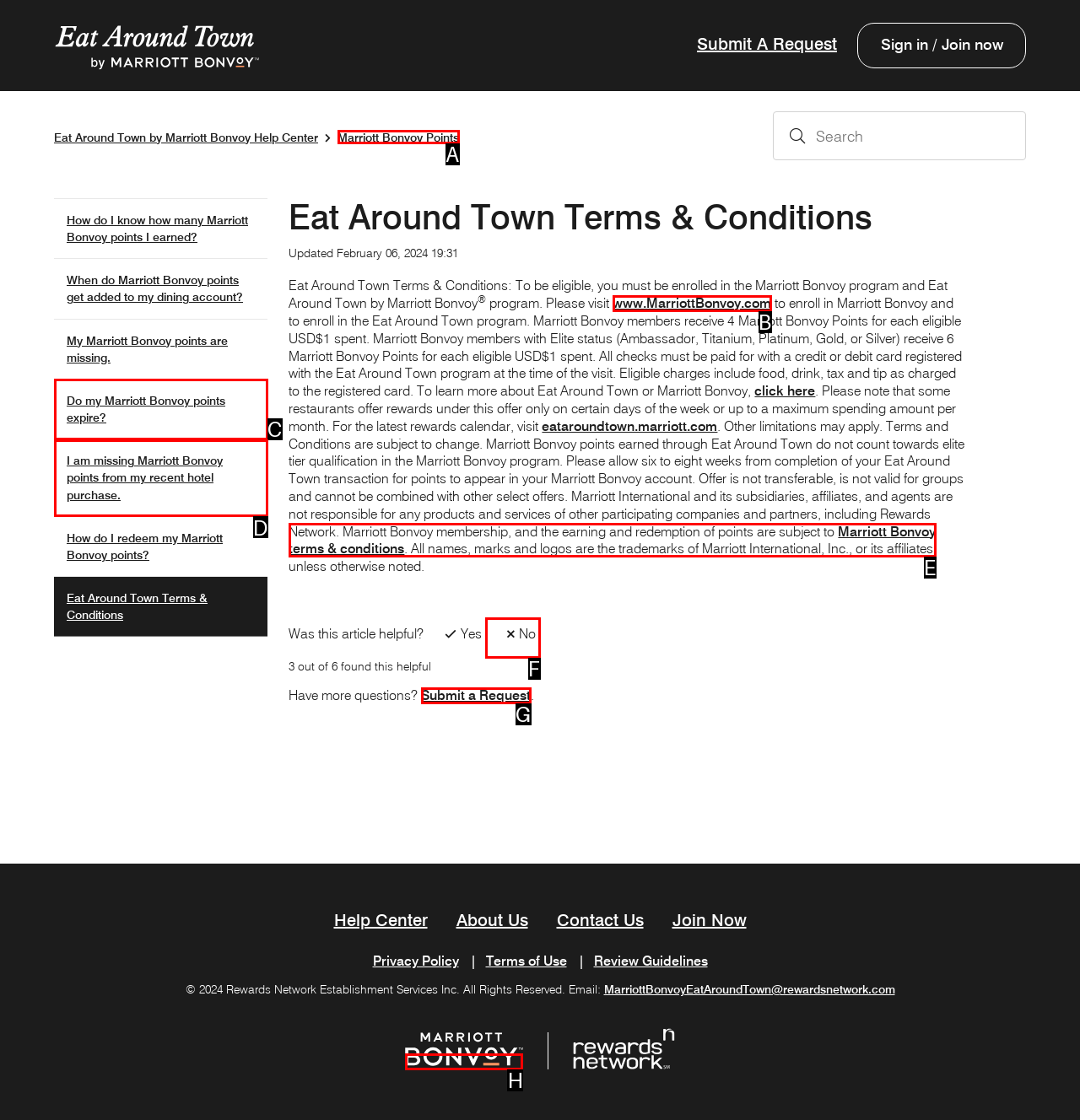Given the description: Marriott Bonvoy terms & conditions, identify the corresponding option. Answer with the letter of the appropriate option directly.

E